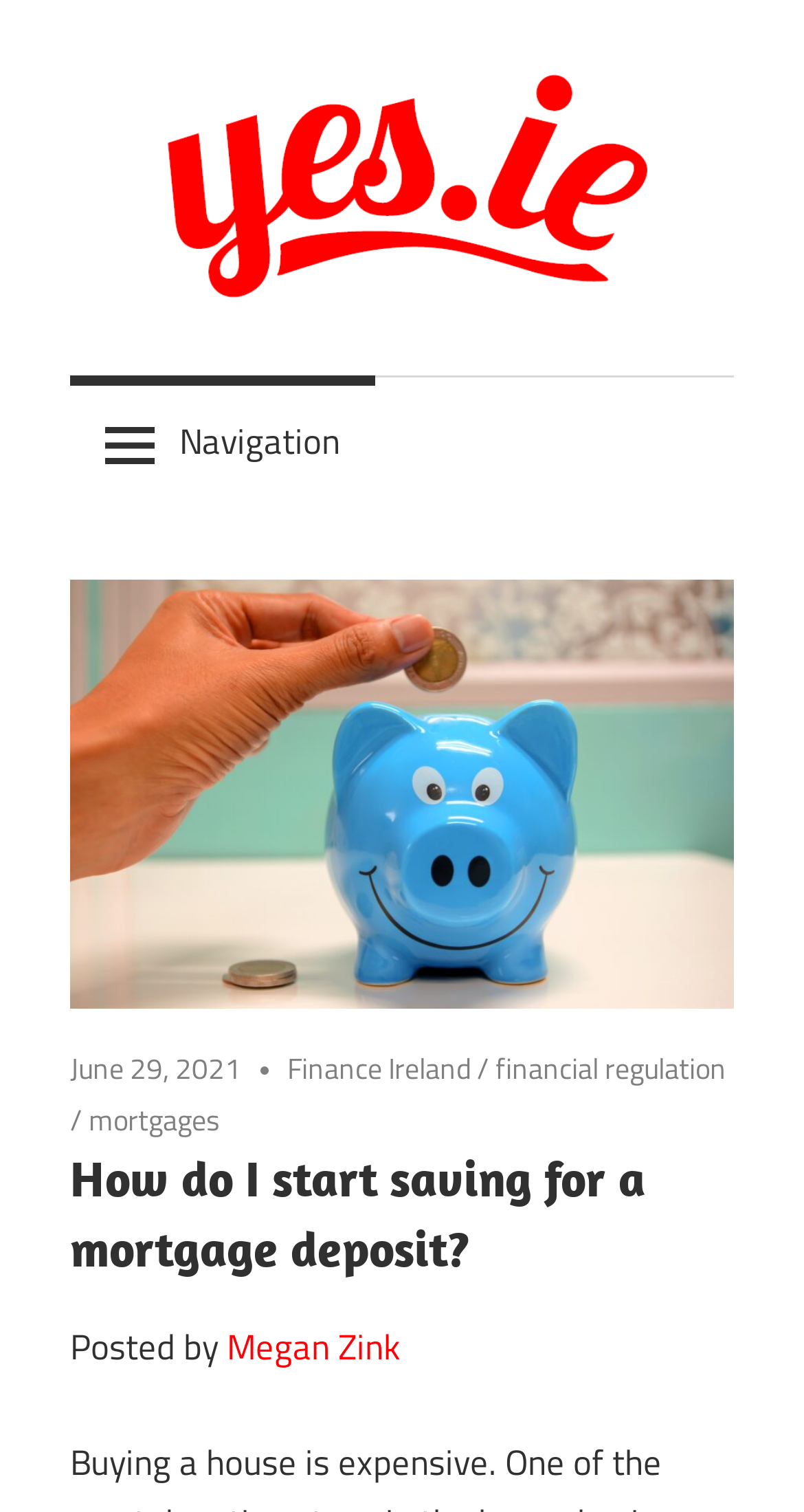Locate the bounding box of the UI element described in the following text: "June 29, 2021".

[0.087, 0.692, 0.3, 0.721]